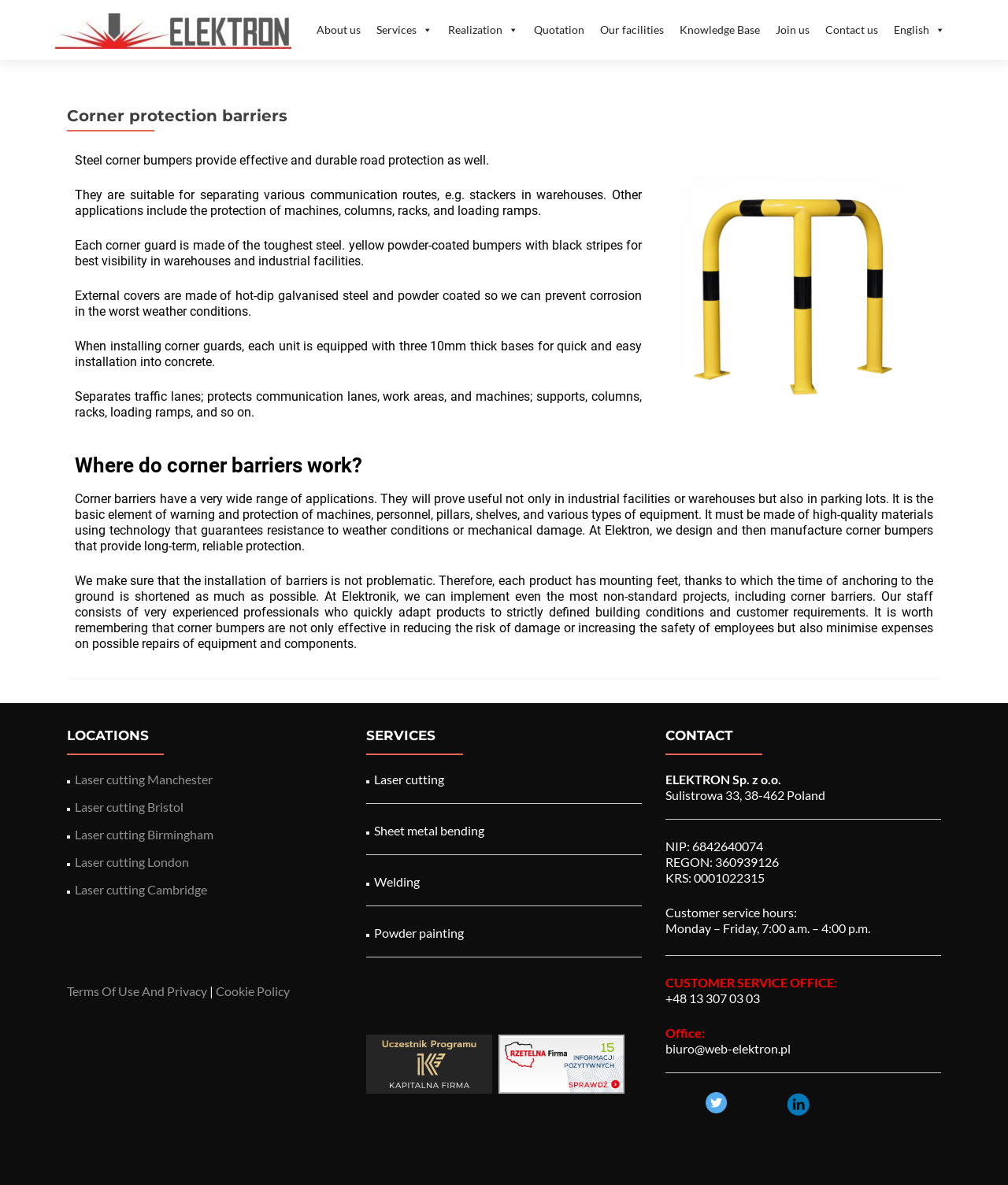Locate the UI element described by Laser cutting Manchester and provide its bounding box coordinates. Use the format (top-left x, top-left y, bottom-right x, bottom-right y) with all values as floating point numbers between 0 and 1.

[0.074, 0.651, 0.211, 0.664]